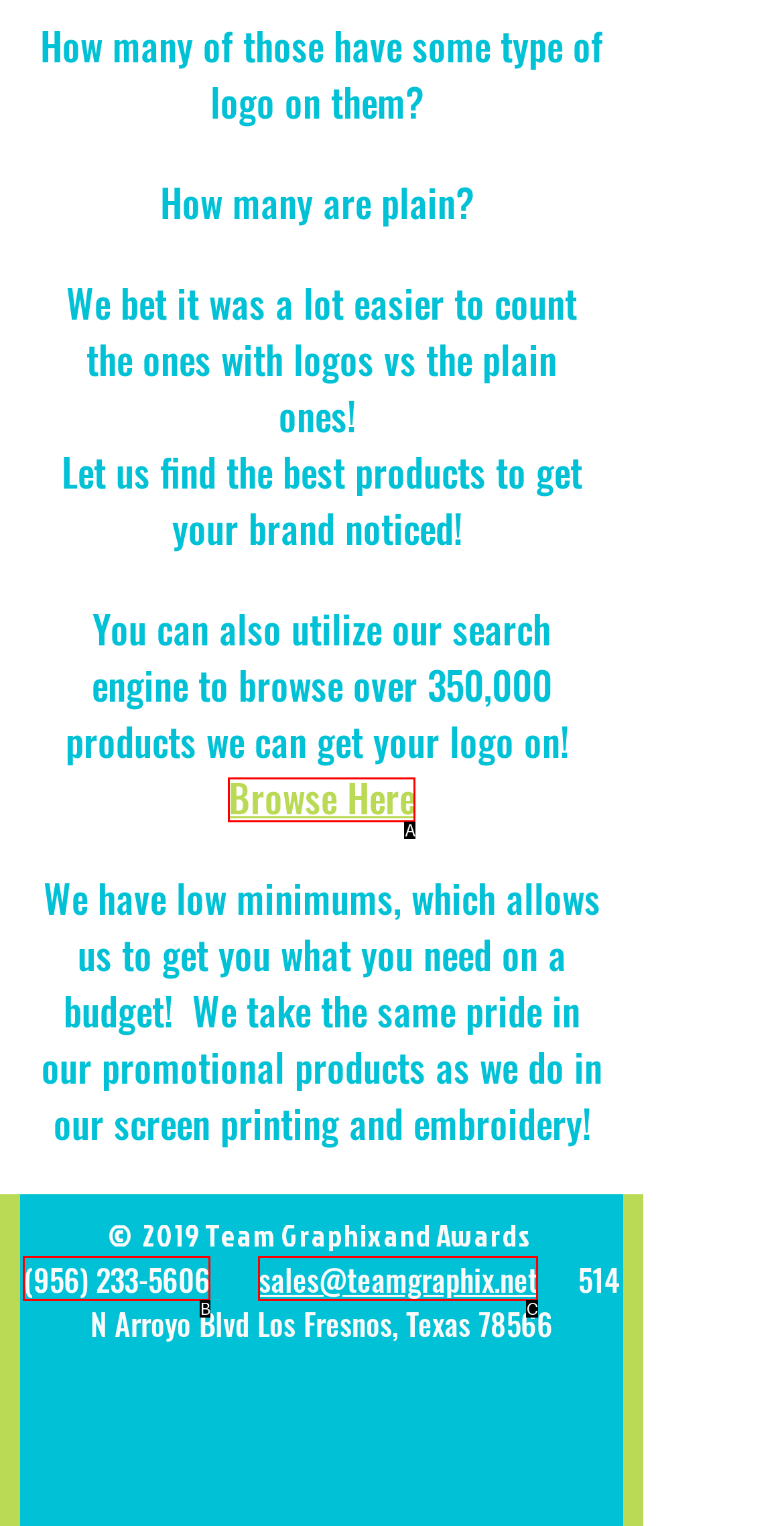Choose the HTML element that matches the description: sales@teamgraphix.net
Reply with the letter of the correct option from the given choices.

C